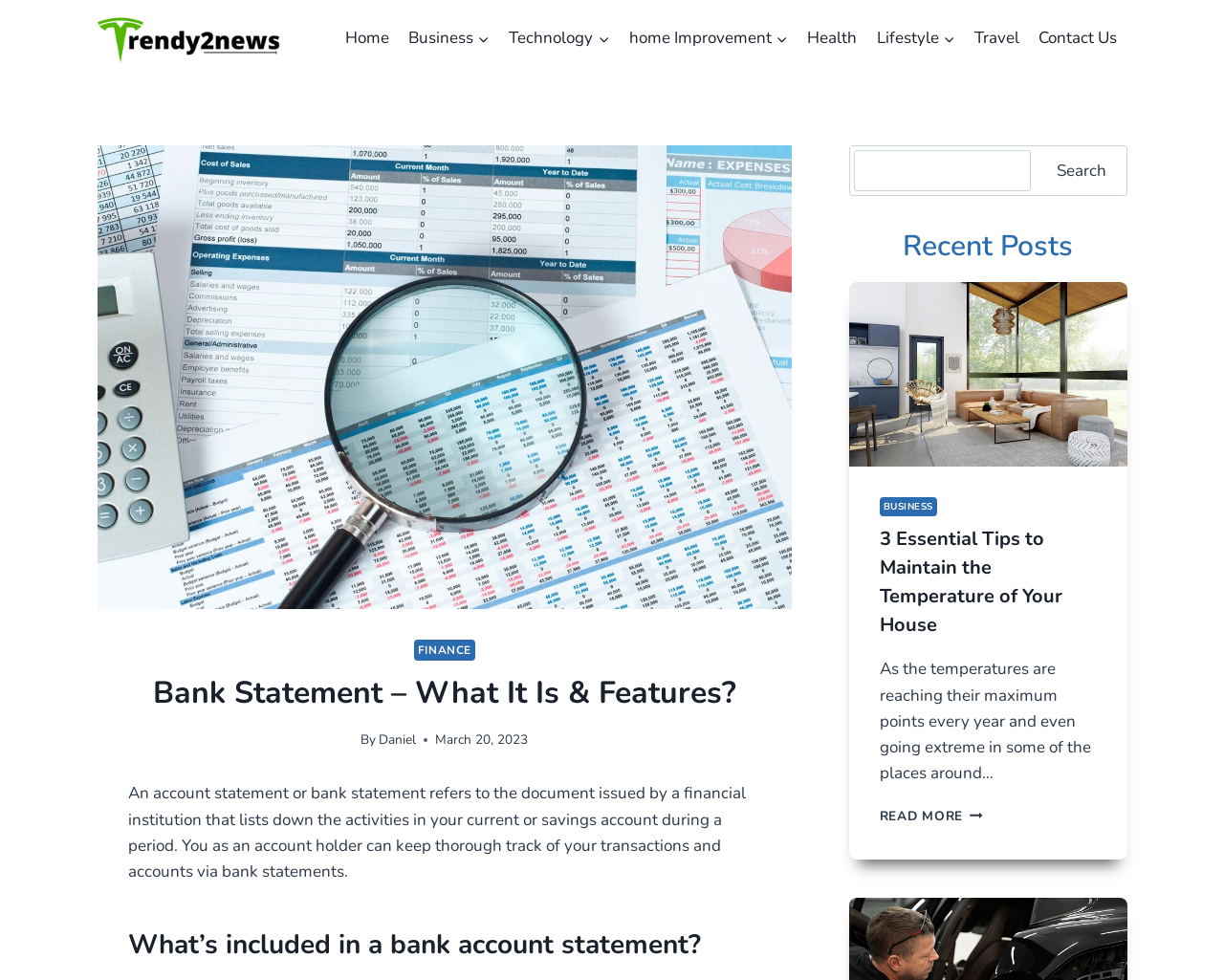Please identify the bounding box coordinates of the element's region that needs to be clicked to fulfill the following instruction: "Search for something". The bounding box coordinates should consist of four float numbers between 0 and 1, i.e., [left, top, right, bottom].

[0.697, 0.153, 0.842, 0.195]